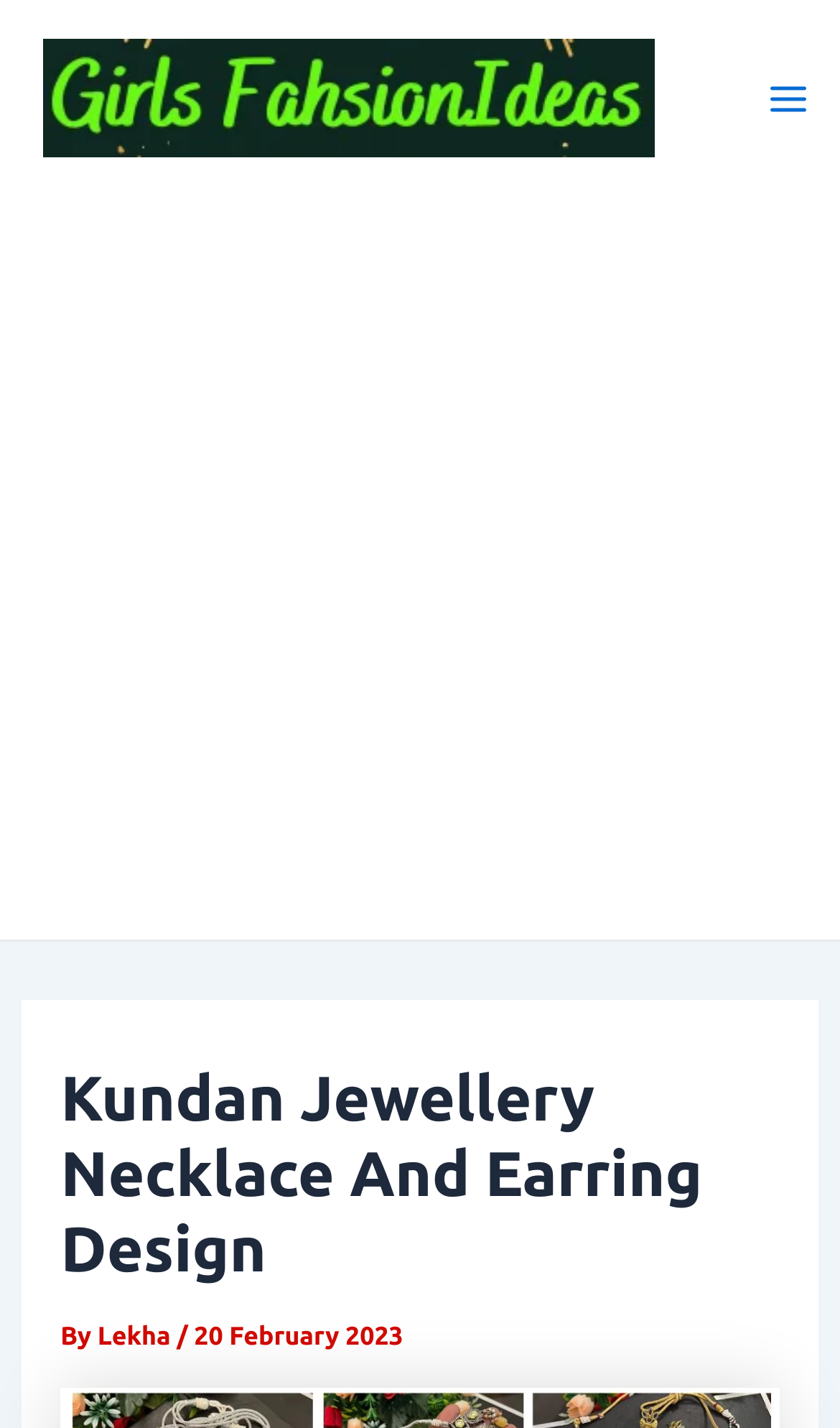Could you please study the image and provide a detailed answer to the question:
What is the name of the fashion blog?

The name of the fashion blog can be found at the top of the webpage, where it says 'Girls Fashion Ideas' in a link format.